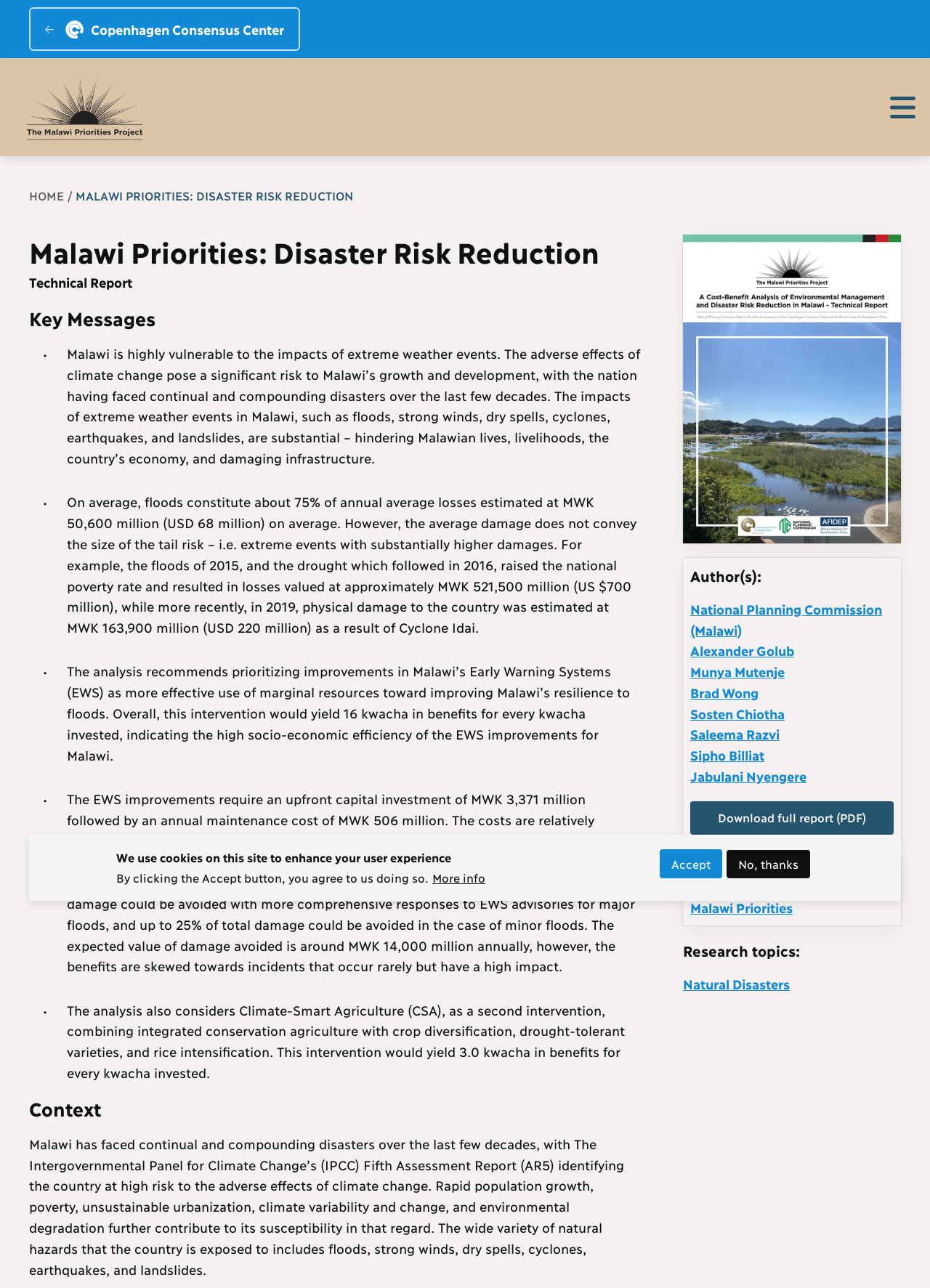Use a single word or phrase to answer the question: Who are the authors of the technical report?

Multiple authors